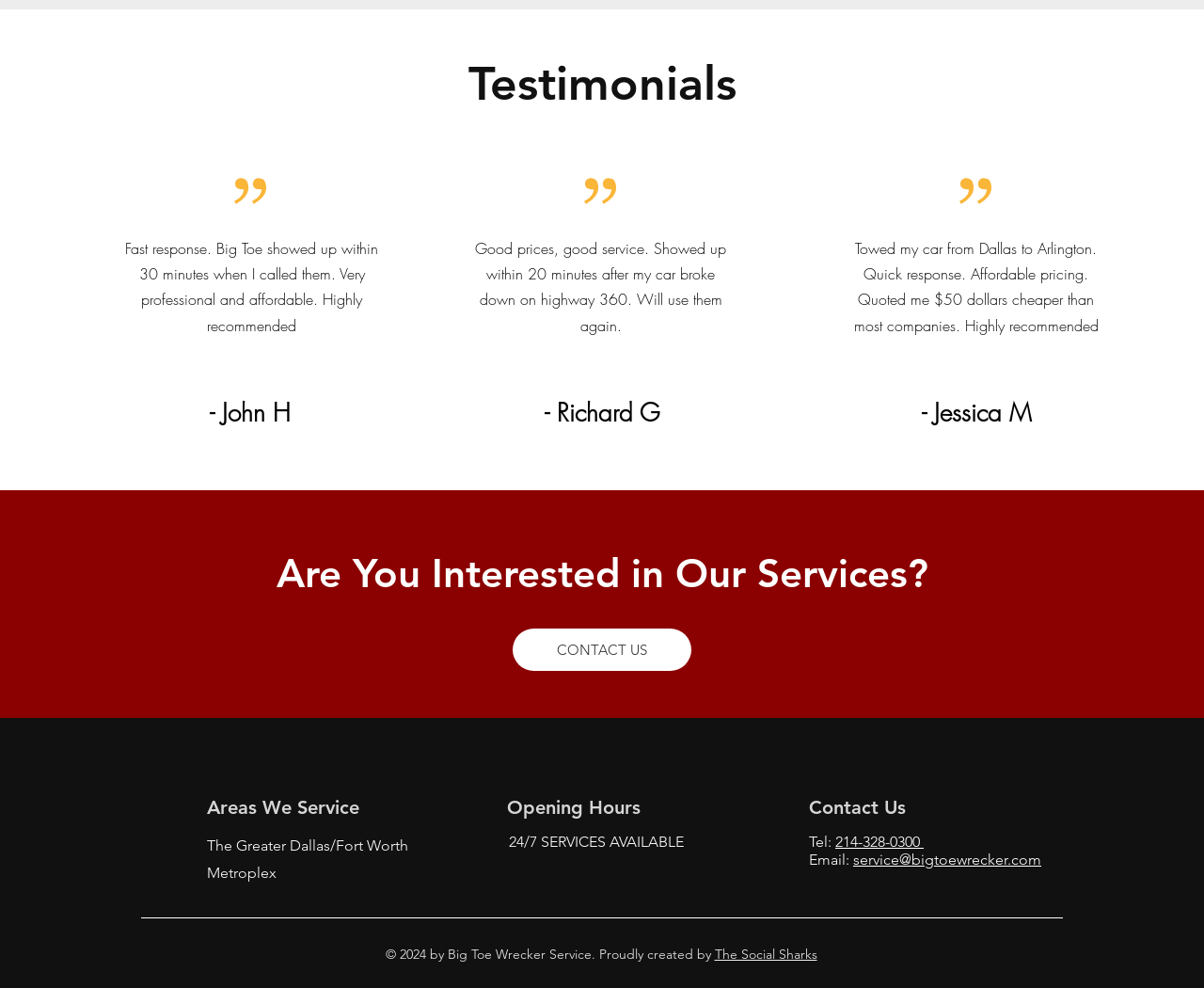Using the information from the screenshot, answer the following question thoroughly:
What areas do they service?

I found the service area information in the footer section of the webpage, specifically in the 'Areas We Service' section, which mentions 'The Greater Dallas/Fort Worth Metroplex'.